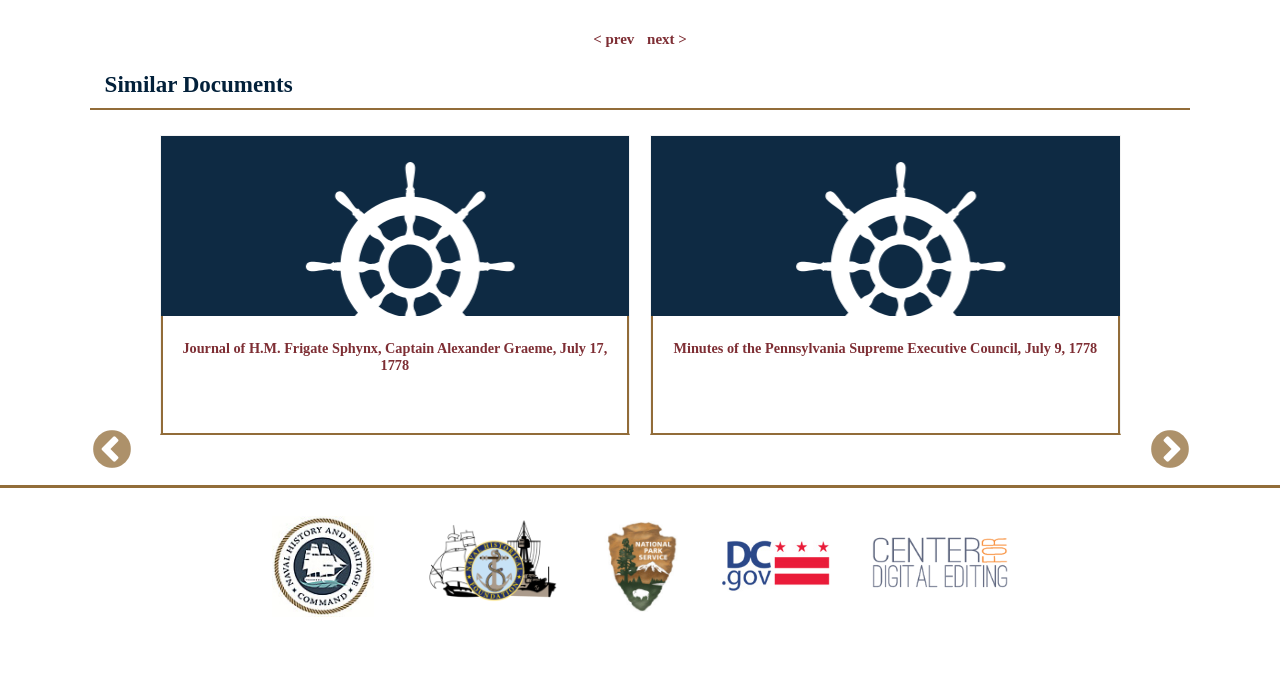Provide the bounding box coordinates of the HTML element this sentence describes: "alt="NHHC logo"". The bounding box coordinates consist of four float numbers between 0 and 1, i.e., [left, top, right, bottom].

[0.212, 0.861, 0.292, 0.885]